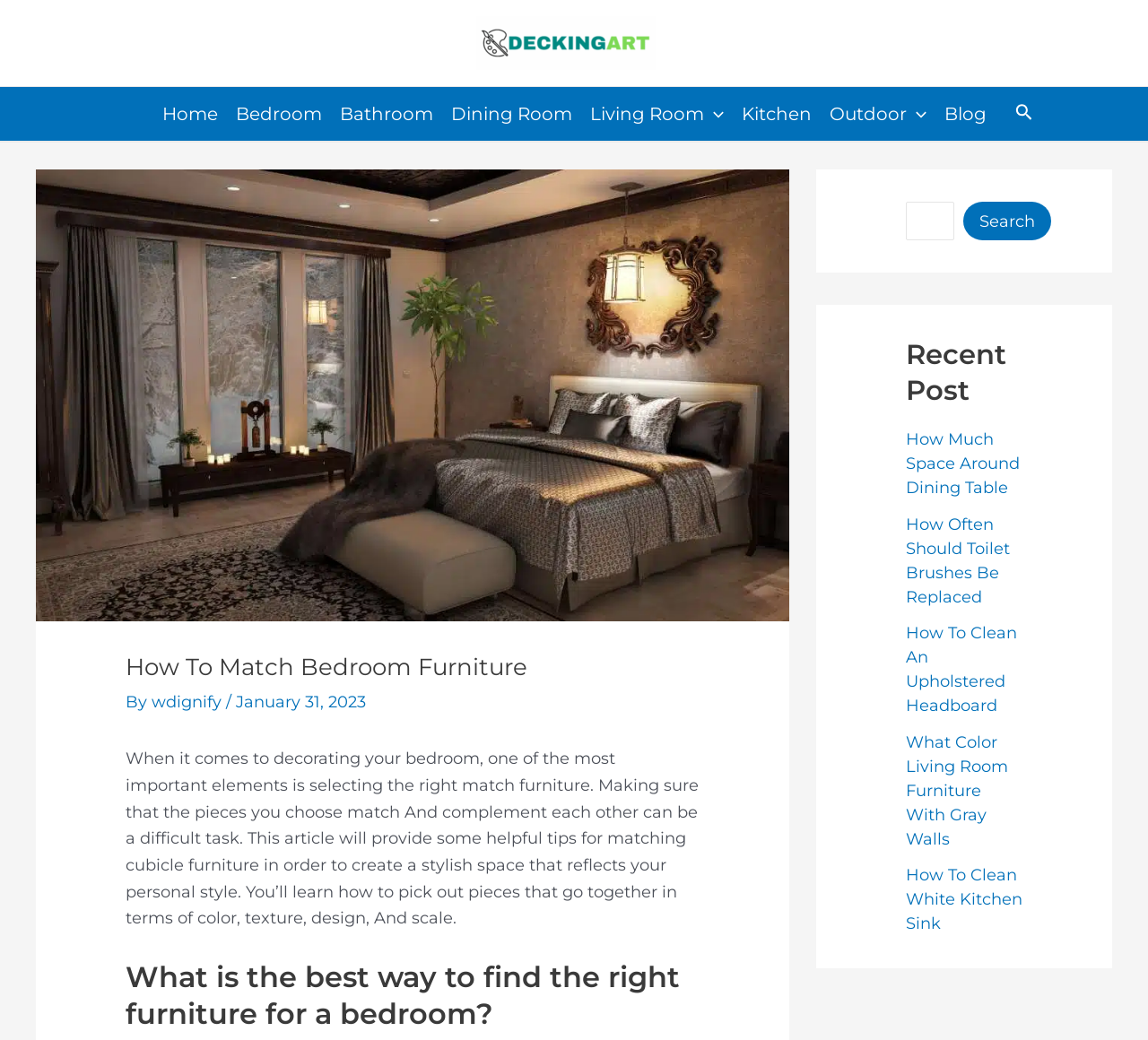Locate the bounding box coordinates of the element that should be clicked to fulfill the instruction: "Click on the DECKINGART link".

[0.415, 0.031, 0.571, 0.05]